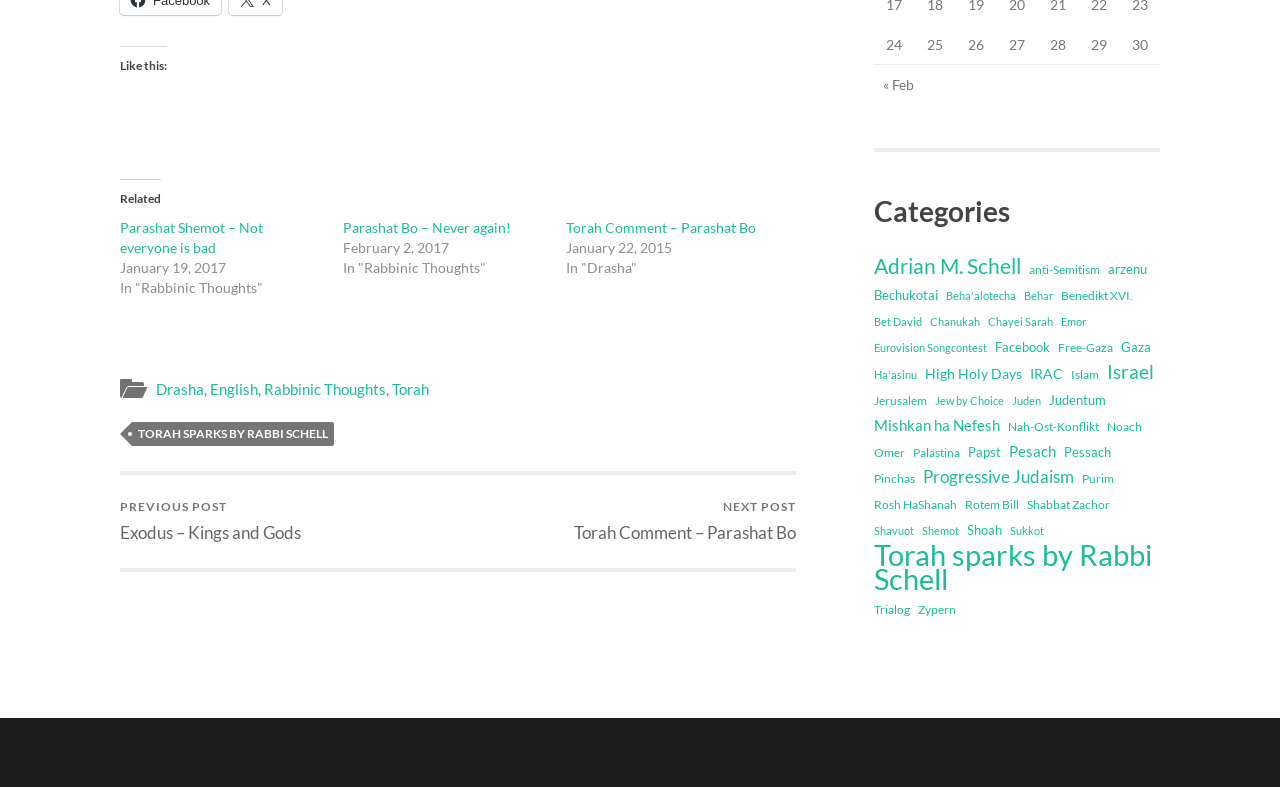Please find the bounding box coordinates of the element's region to be clicked to carry out this instruction: "View the 'Parashat Shemot – Not everyone is bad' post".

[0.094, 0.279, 0.205, 0.326]